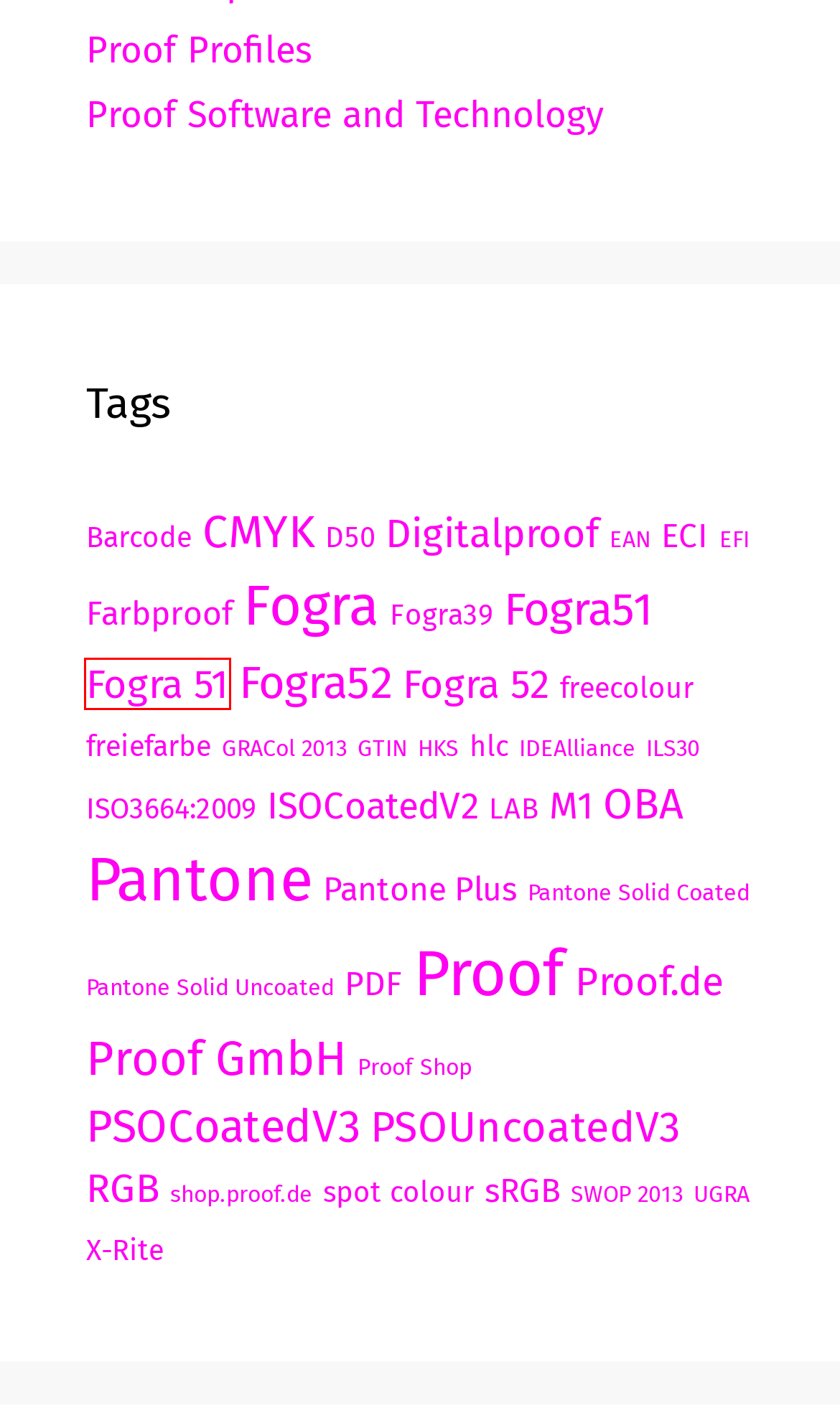Review the screenshot of a webpage containing a red bounding box around an element. Select the description that best matches the new webpage after clicking the highlighted element. The options are:
A. Proofing.de | Proof GmbH
B. Proofing.de | EFI
C. Proofing.de | M1
D. Proofing.de | Fogra 51
E. Proofing.de | RGB
F. Proofing.de | PSOUncoatedV3
G. Proofing.de | EAN
H. Proofing.de | IDEAlliance

D